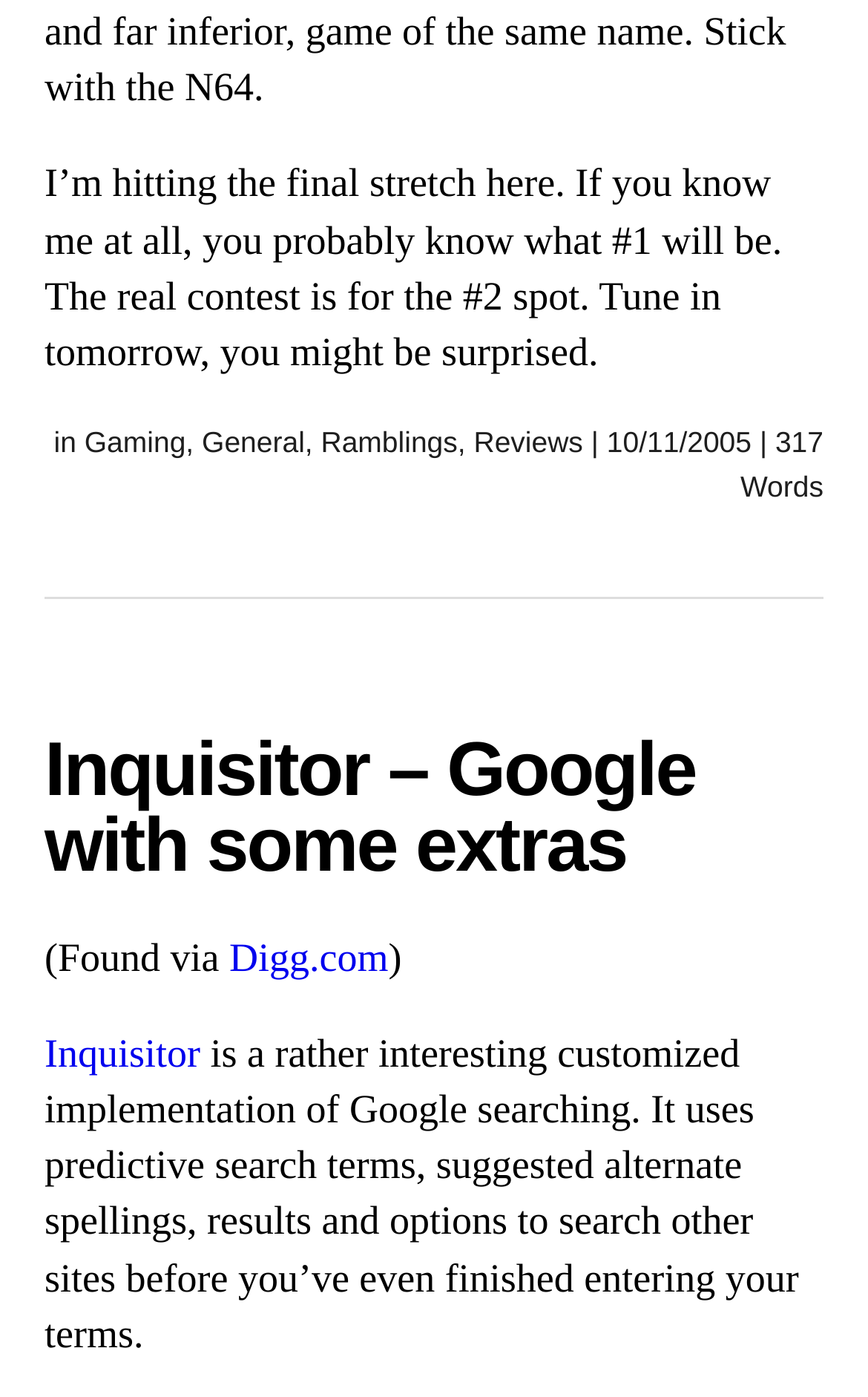What is the author's expectation for the next day?
Provide a thorough and detailed answer to the question.

The author mentions 'Tune in tomorrow, you might be surprised' in the first paragraph, indicating that they expect something surprising to happen the next day.